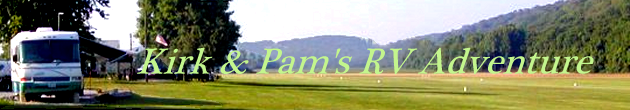Respond to the question below with a concise word or phrase:
What type of experience is suggested by the image?

serene camping